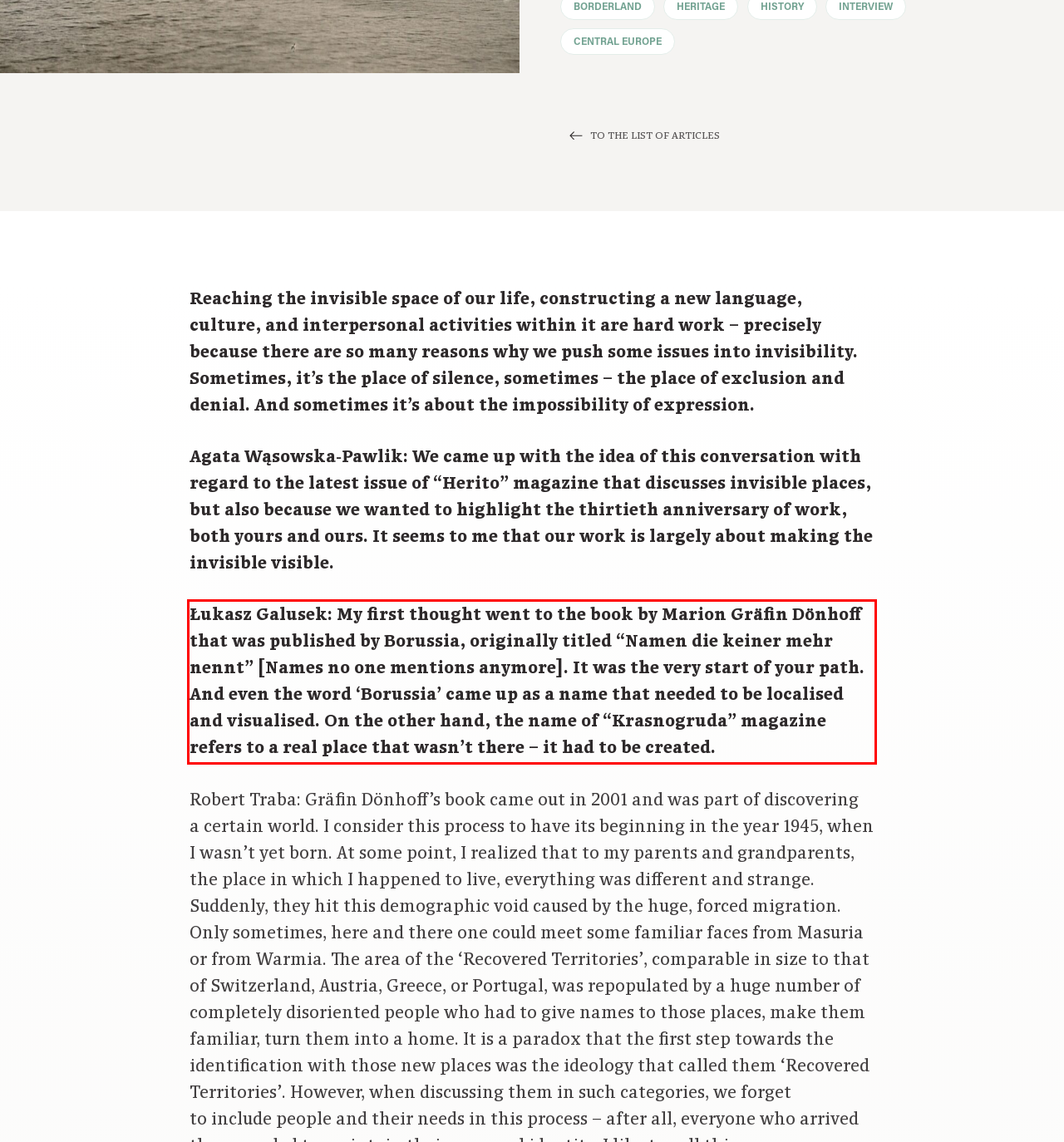Observe the screenshot of the webpage, locate the red bounding box, and extract the text content within it.

Łukasz Galusek: My first thought went to the book by Marion Gräfin Dönhoff that was published by Borussia, originally titled “Namen die keiner mehr nennt” [Names no one mentions anymore]. It was the very start of your path. And even the word ‘Borussia’ came up as a name that needed to be localised and visualised. On the other hand, the name of “Krasnogruda” magazine refers to a real place that wasn’t there – it had to be created.